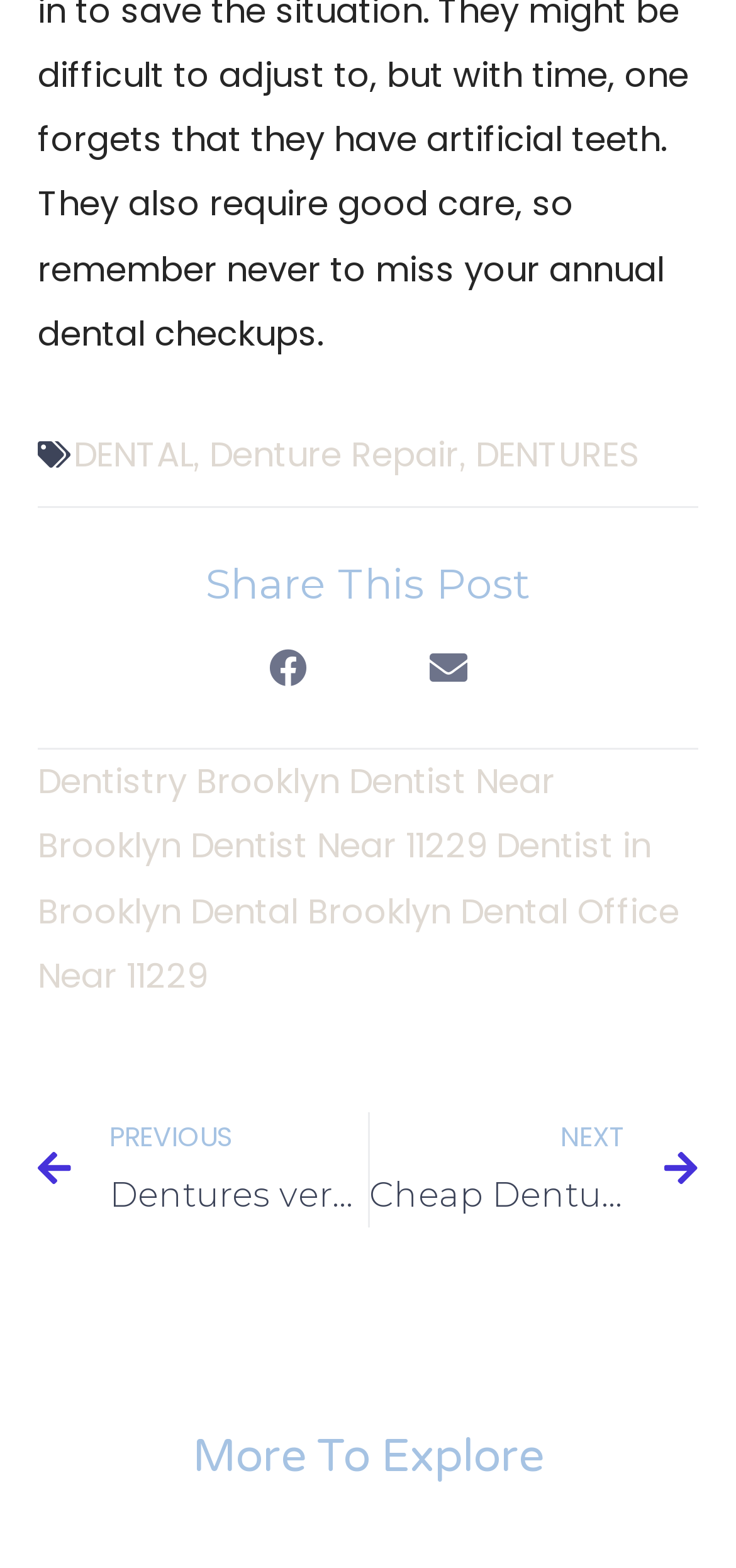Determine the bounding box coordinates of the clickable element necessary to fulfill the instruction: "Click on DENTAL link". Provide the coordinates as four float numbers within the 0 to 1 range, i.e., [left, top, right, bottom].

[0.1, 0.275, 0.262, 0.305]